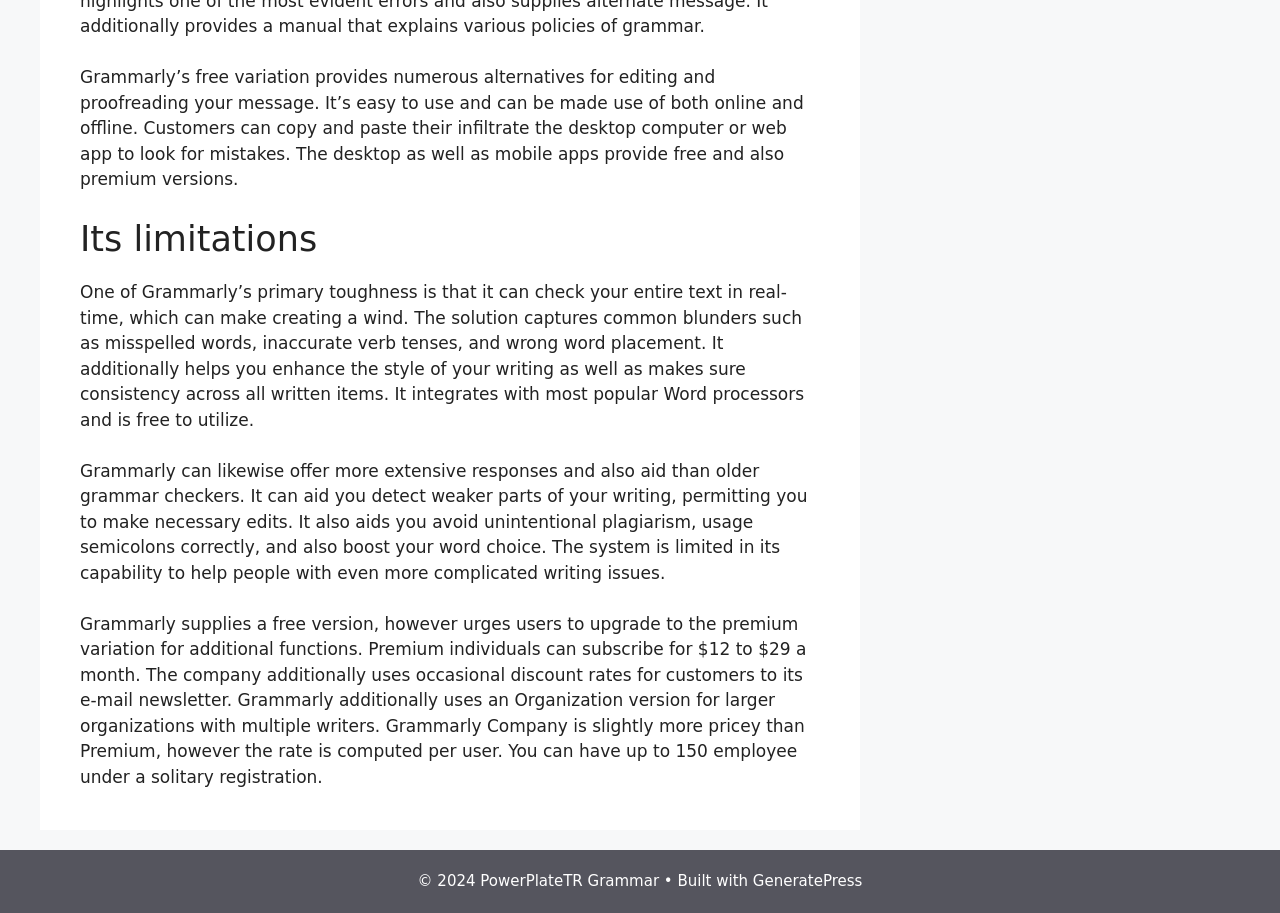What is the name of the company that offers Grammarly?
From the details in the image, provide a complete and detailed answer to the question.

The webpage's footer section contains a copyright notice that mentions the company name as PowerPlateTR Grammar.